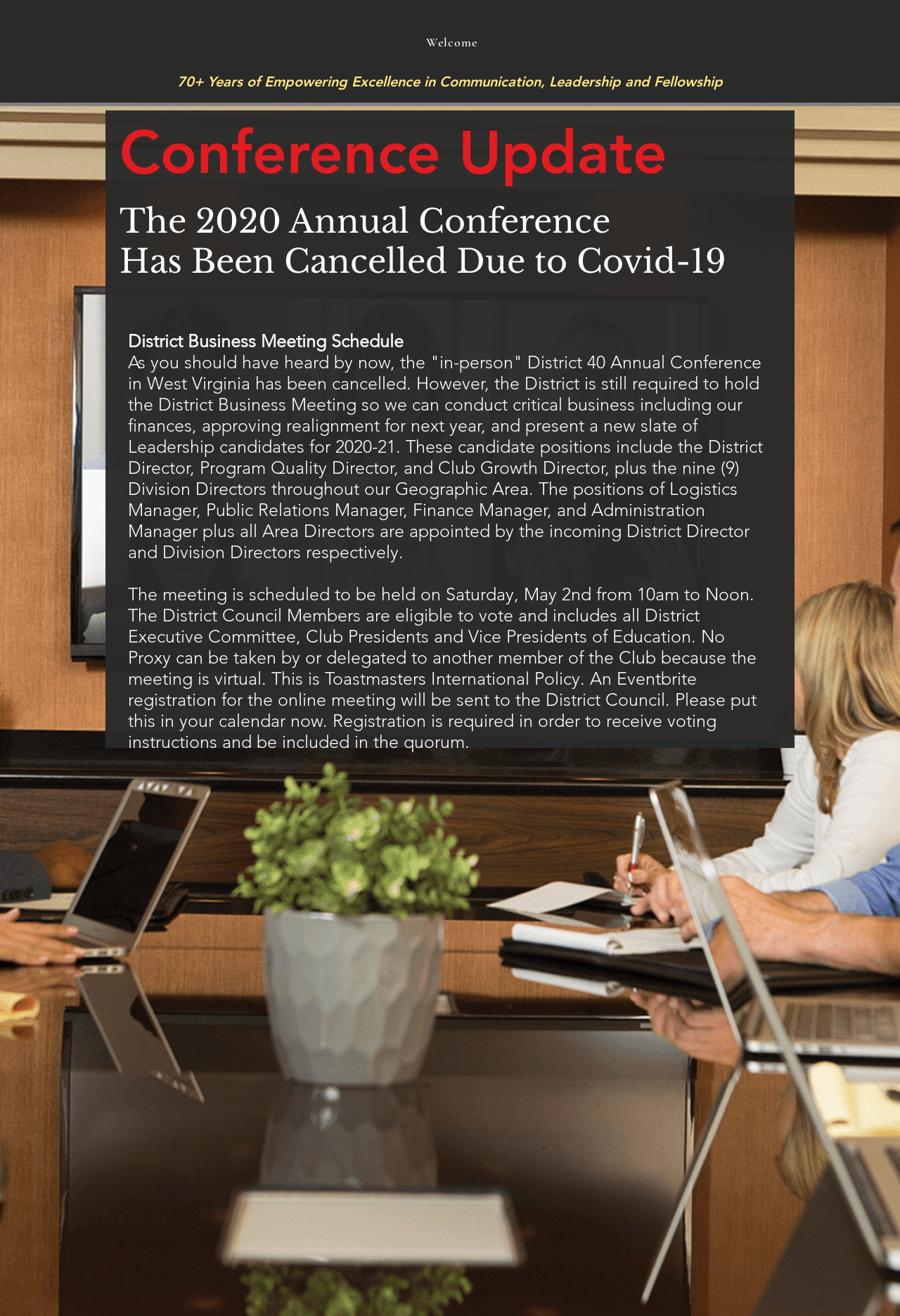Who is eligible to vote in the District Business Meeting?
Please answer the question as detailed as possible based on the image.

The webpage states that the District Council Members are eligible to vote and includes all District Executive Committee, Club Presidents, and Vice Presidents of Education.